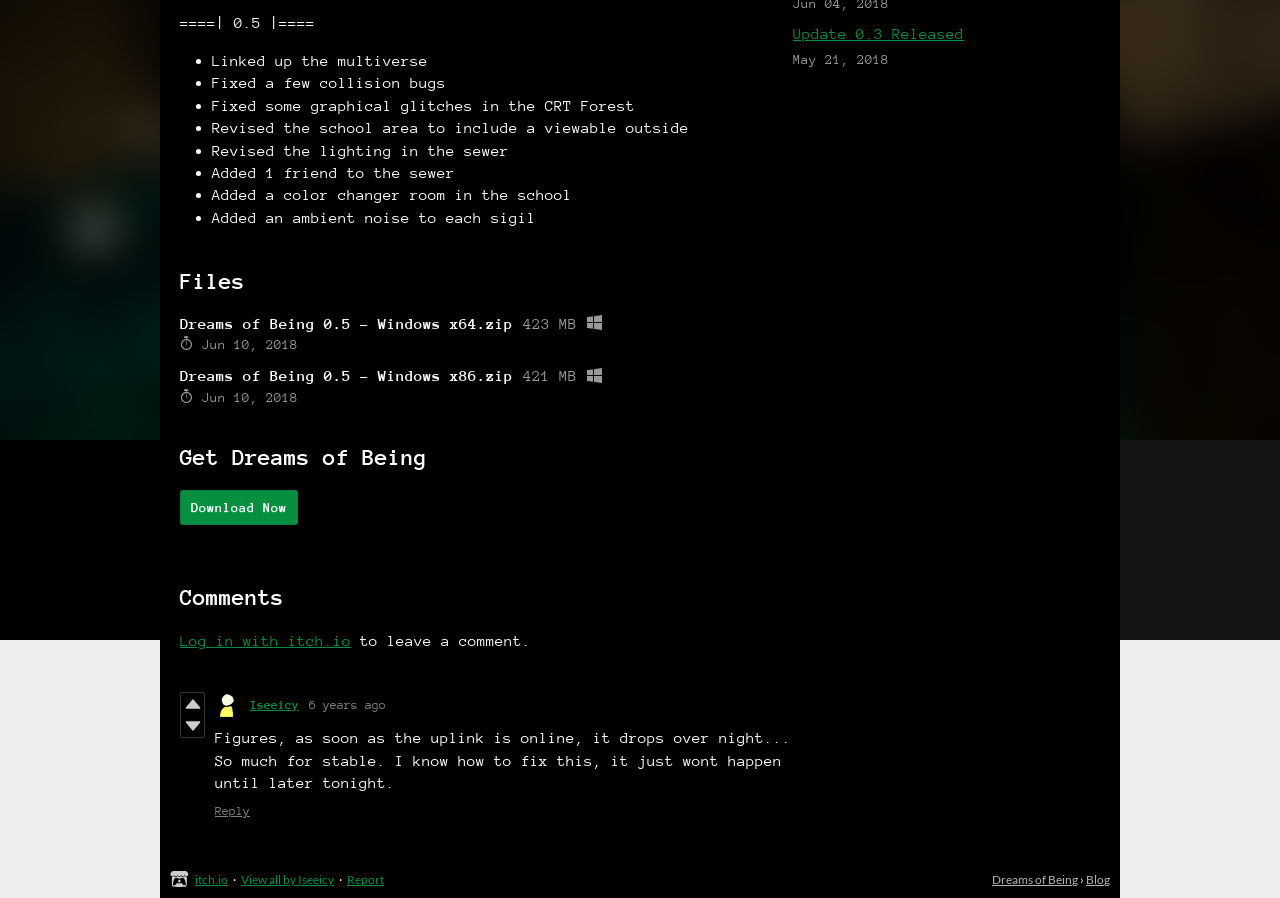Given the webpage screenshot and the description, determine the bounding box coordinates (top-left x, top-left y, bottom-right x, bottom-right y) that define the location of the UI element matching this description: View all by Iseeicy

[0.188, 0.971, 0.261, 0.988]